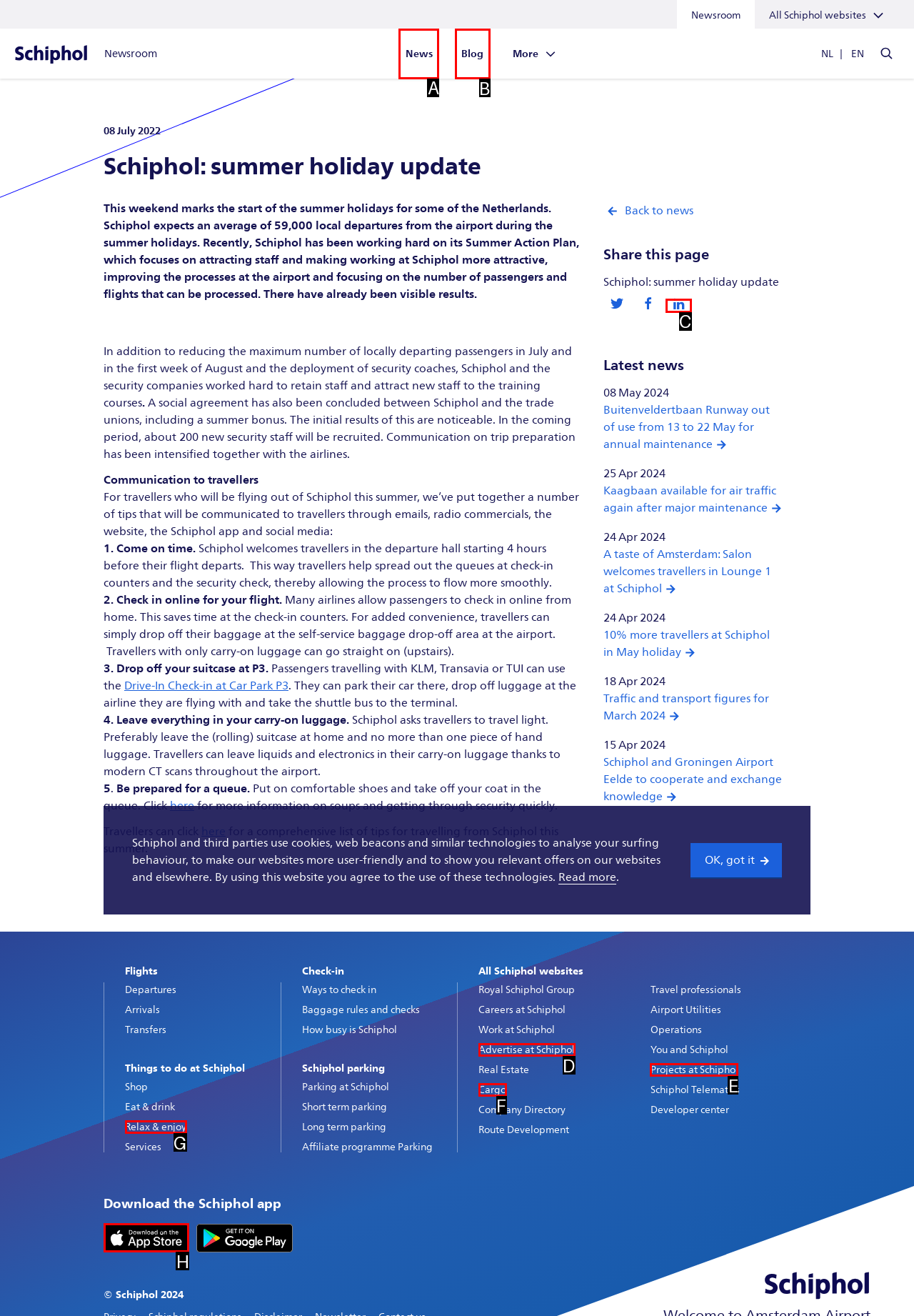Select the appropriate HTML element that needs to be clicked to execute the following task: Go to the 'Blog' page. Respond with the letter of the option.

B